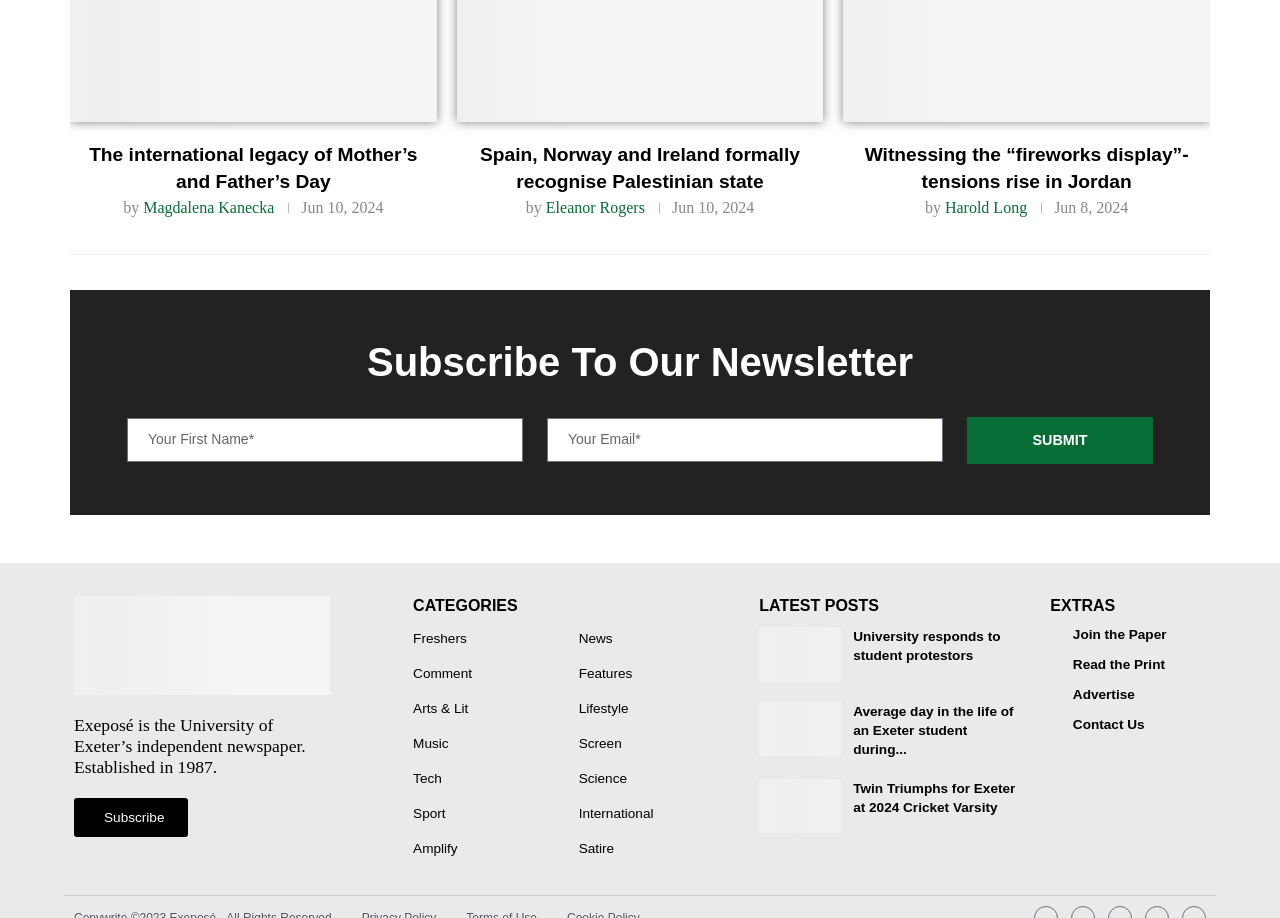What is the title of the first article?
Look at the image and provide a short answer using one word or a phrase.

The international legacy of Mother’s and Father’s Day